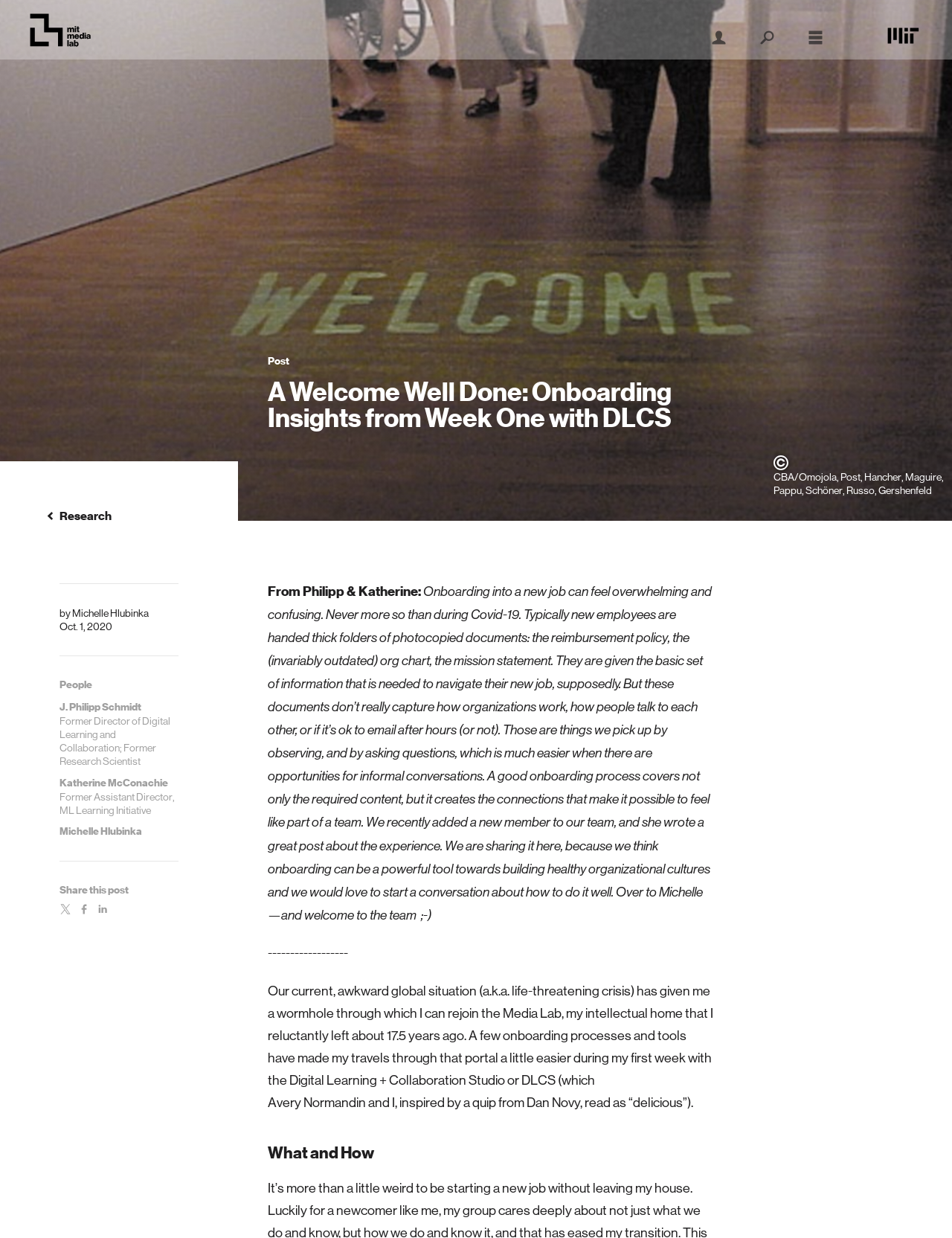Generate a thorough caption detailing the webpage content.

This webpage is about onboarding new group members at DLCS (Digital Learning + Collaboration Studio) and shares insights from the first week of onboarding. At the top, there is a navigation bar with links to "User", "Search", and "Nav", each accompanied by an icon. On the top-right corner, there is another link with an icon.

Below the navigation bar, there is a heading that reads "A Welcome Well Done: Onboarding Insights from Week One with DLCS — MIT Media Lab". Next to it, there is a small image. 

On the left side, there are several links, including "Research", "J. Philipp Schmidt", "Katherine McConachie", and "Michelle Hlubinka", which are likely related to the authors or researchers involved in the onboarding process. There is also a heading that says "People" above these links.

The main content of the webpage is divided into two sections. The first section is an introduction to the onboarding process, written by Philipp and Katherine. It discusses the challenges of onboarding new employees, especially during the Covid-19 pandemic, and how a good onboarding process can help build healthy organizational cultures.

The second section is a post written by Michelle Hlubinka, who shares her experience of being onboarded into the DLCS team. She talks about how the onboarding process made her transition smoother and how she is excited to be back at the Media Lab after 17.5 years.

At the bottom of the page, there is a heading that says "What and How", which may be a section title or a call to action. There are also three links with icons, likely for sharing the post on social media.